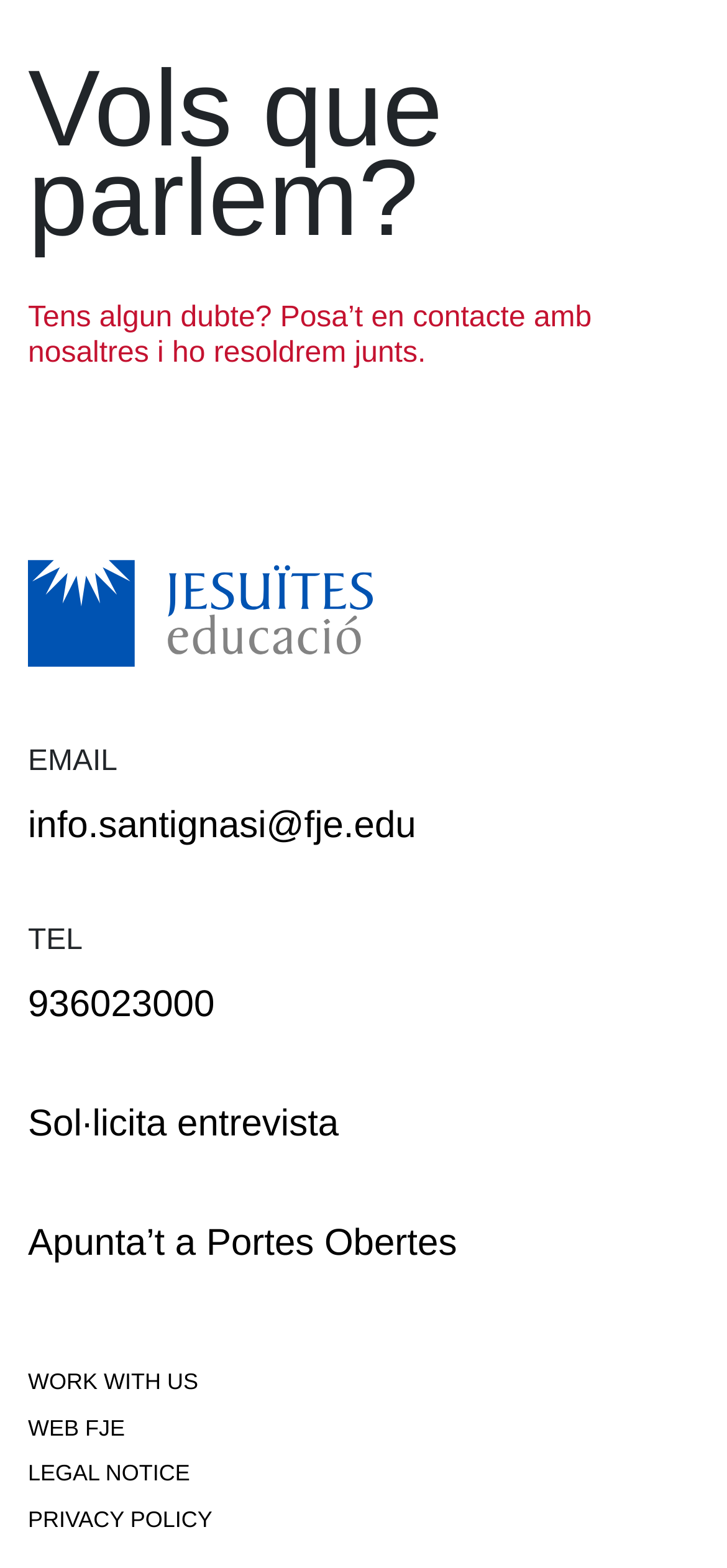Identify the bounding box coordinates for the element that needs to be clicked to fulfill this instruction: "Call us". Provide the coordinates in the format of four float numbers between 0 and 1: [left, top, right, bottom].

[0.038, 0.628, 0.295, 0.655]